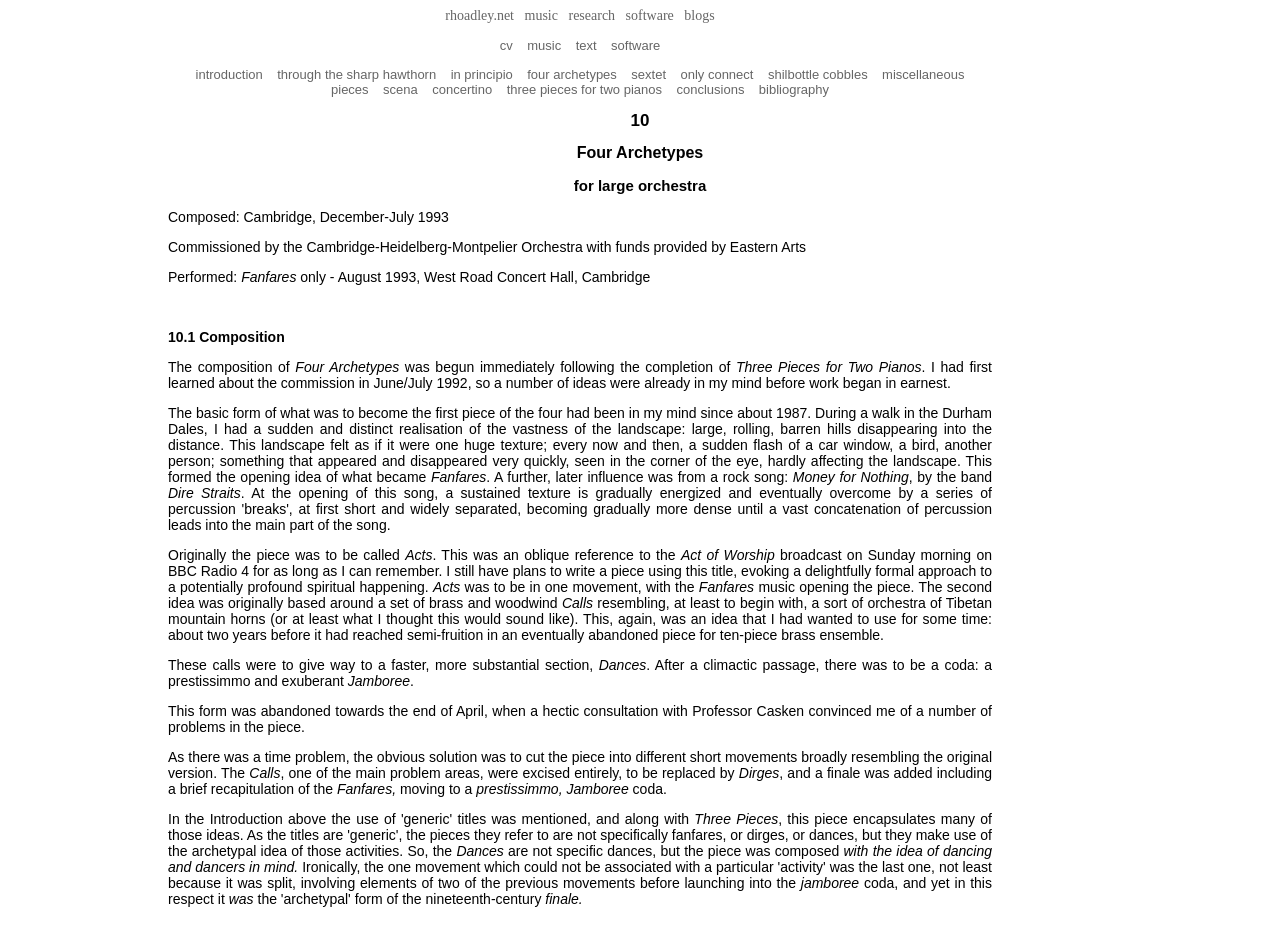Identify the bounding box of the UI element that matches this description: "four archetypes".

[0.412, 0.071, 0.482, 0.087]